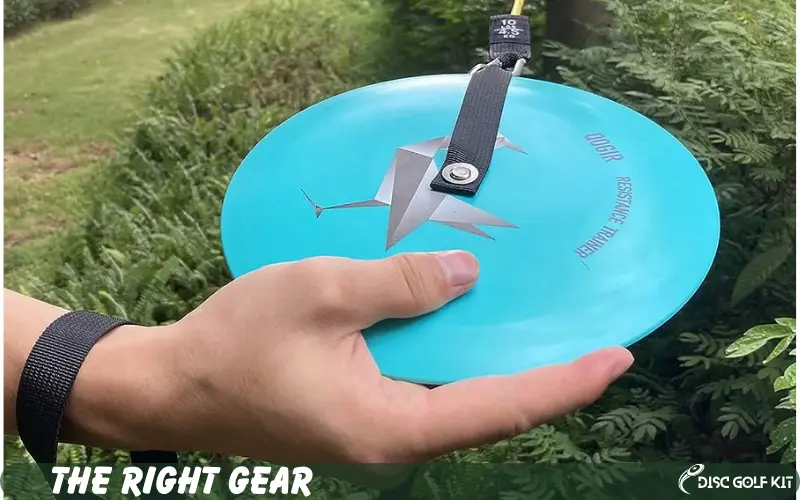Based on the visual content of the image, answer the question thoroughly: What is the color of the disc?

The vibrant color of the disc is mentioned in the caption as 'turquoise', which is a bright blue-green color.